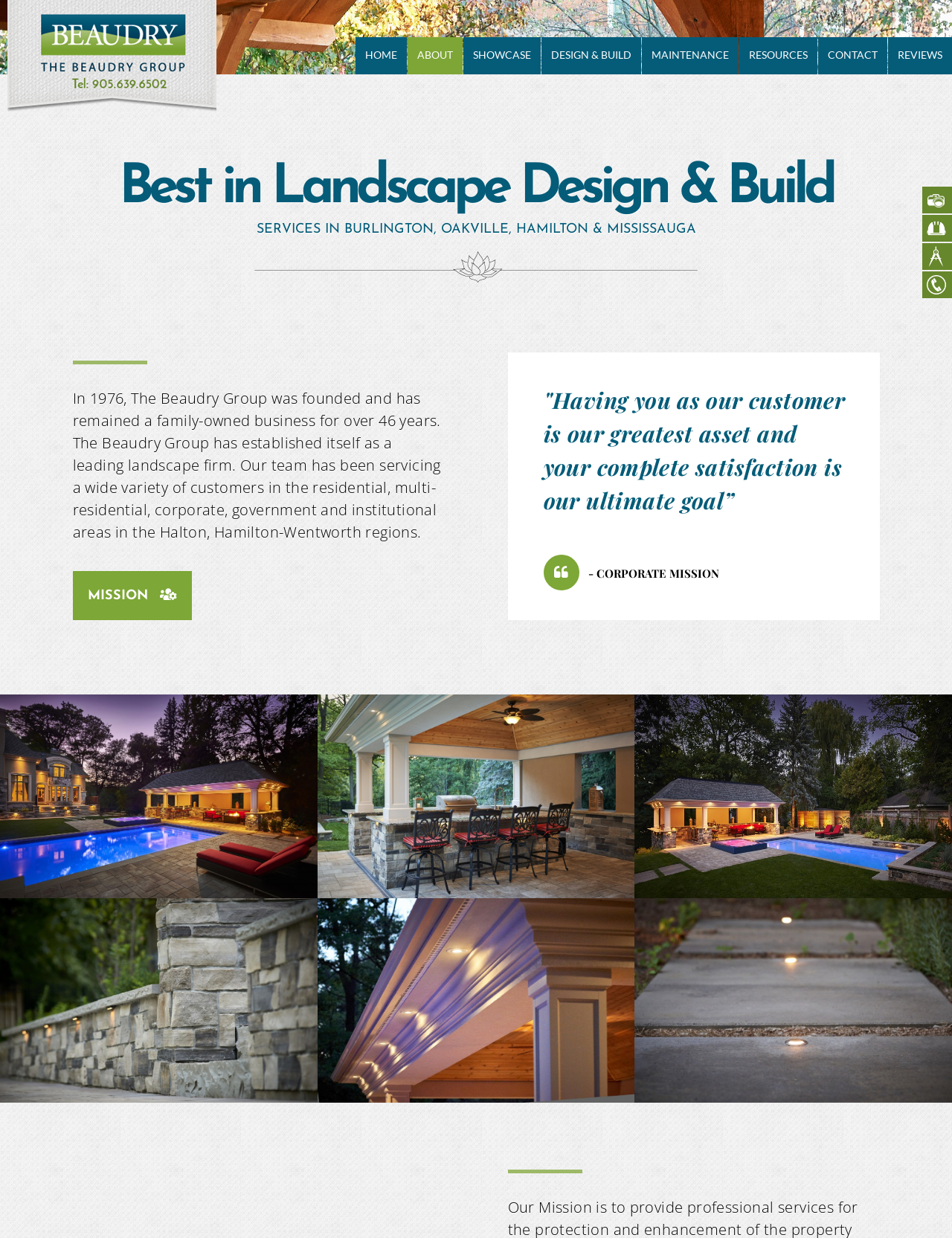Please provide a brief answer to the question using only one word or phrase: 
What regions do they serve?

Halton, Hamilton-Wentworth